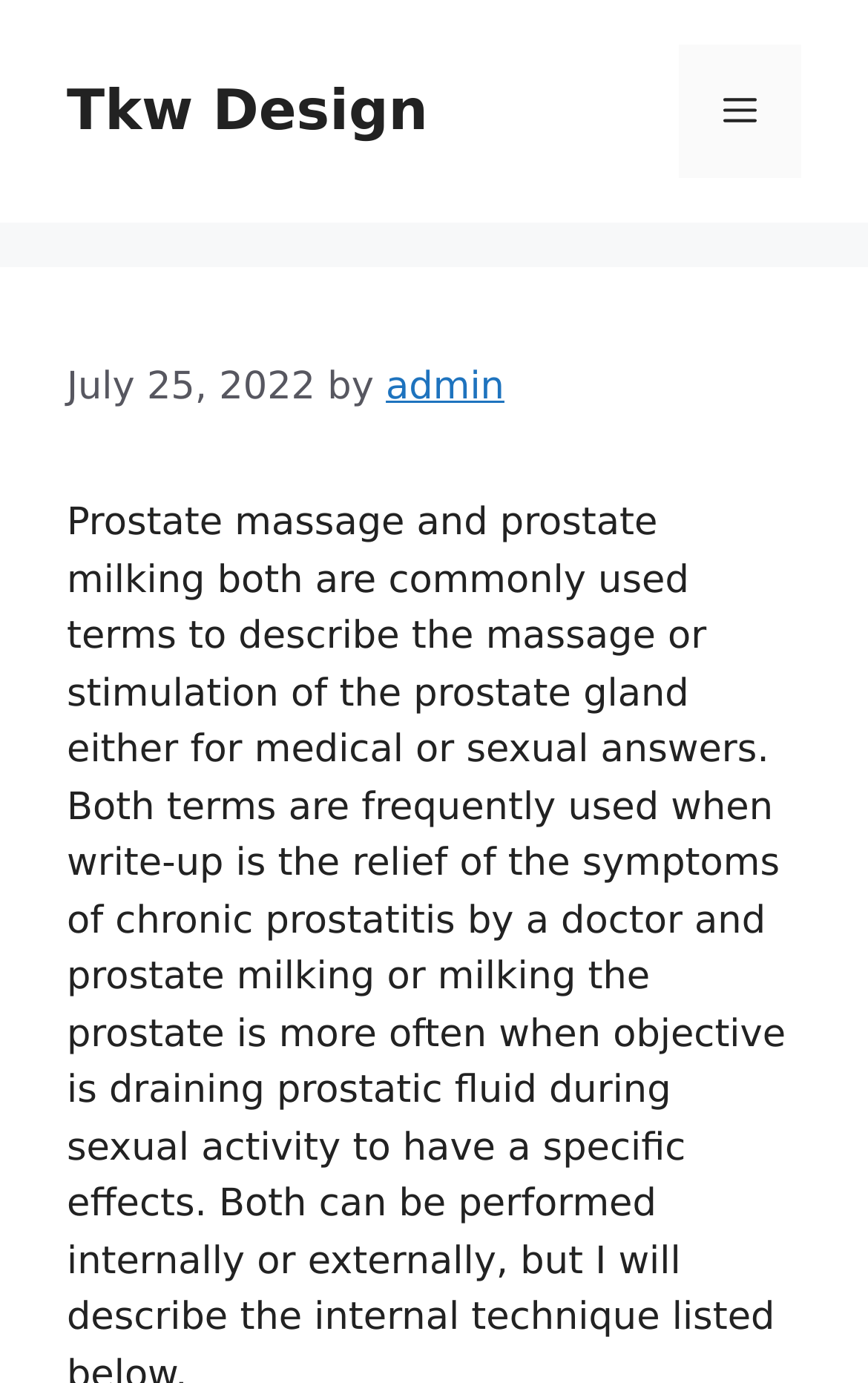What is the date of the latest article?
Please respond to the question with a detailed and informative answer.

I found the date of the latest article by looking at the time element in the header section, which contains the static text 'July 25, 2022'.